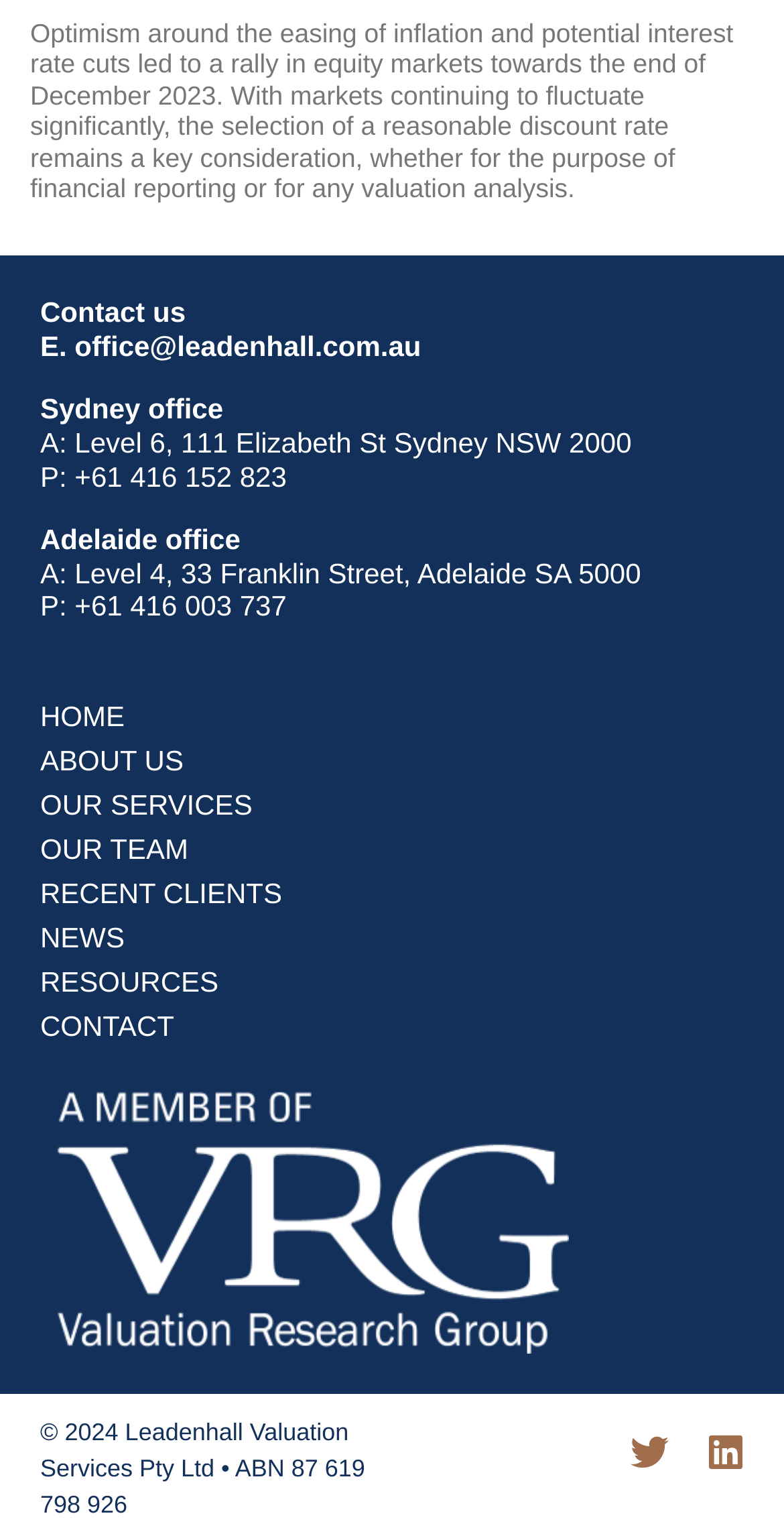What is the purpose of the 'OUR SERVICES' link?
Ensure your answer is thorough and detailed.

Based on the navigation menu, the 'OUR SERVICES' link is likely to direct users to a page that provides information about the services offered by Leadenhall Valuation Services.